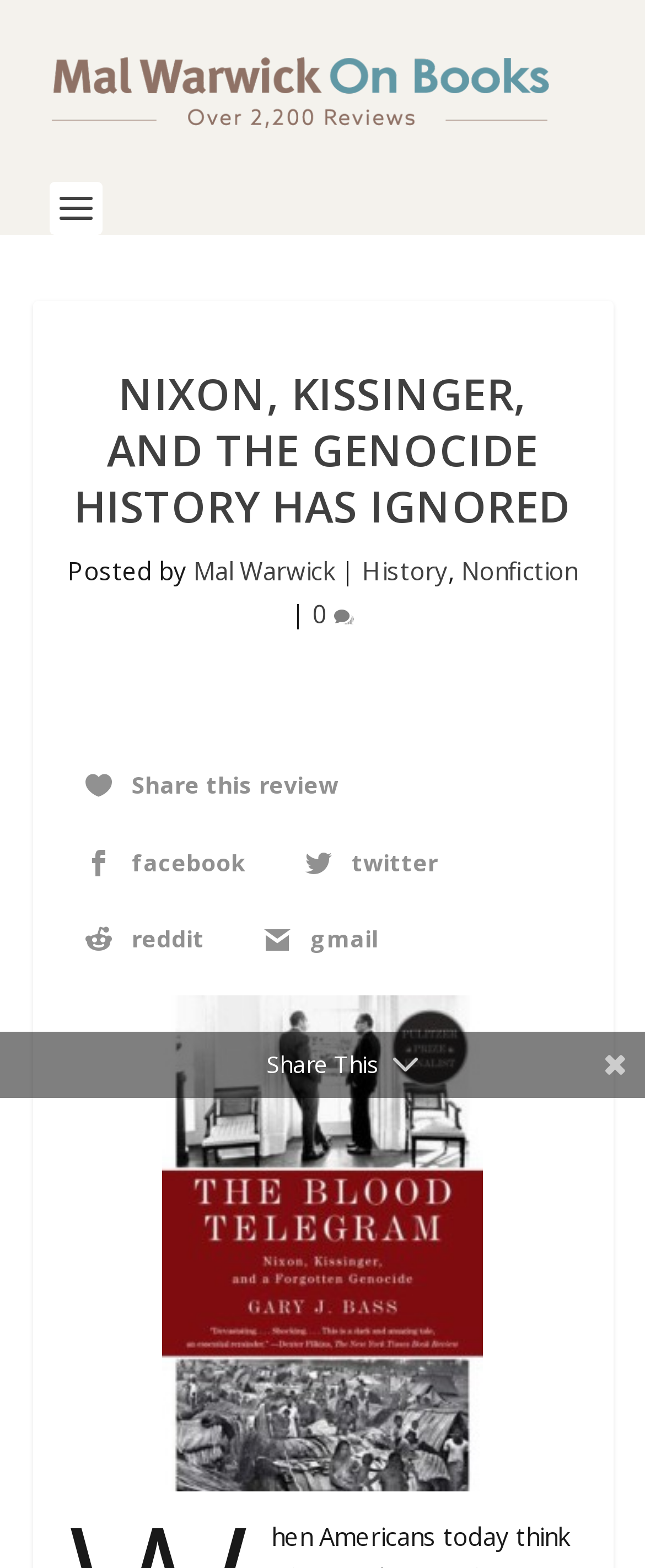Please find and report the bounding box coordinates of the element to click in order to perform the following action: "Check copyright information". The coordinates should be expressed as four float numbers between 0 and 1, in the format [left, top, right, bottom].

None